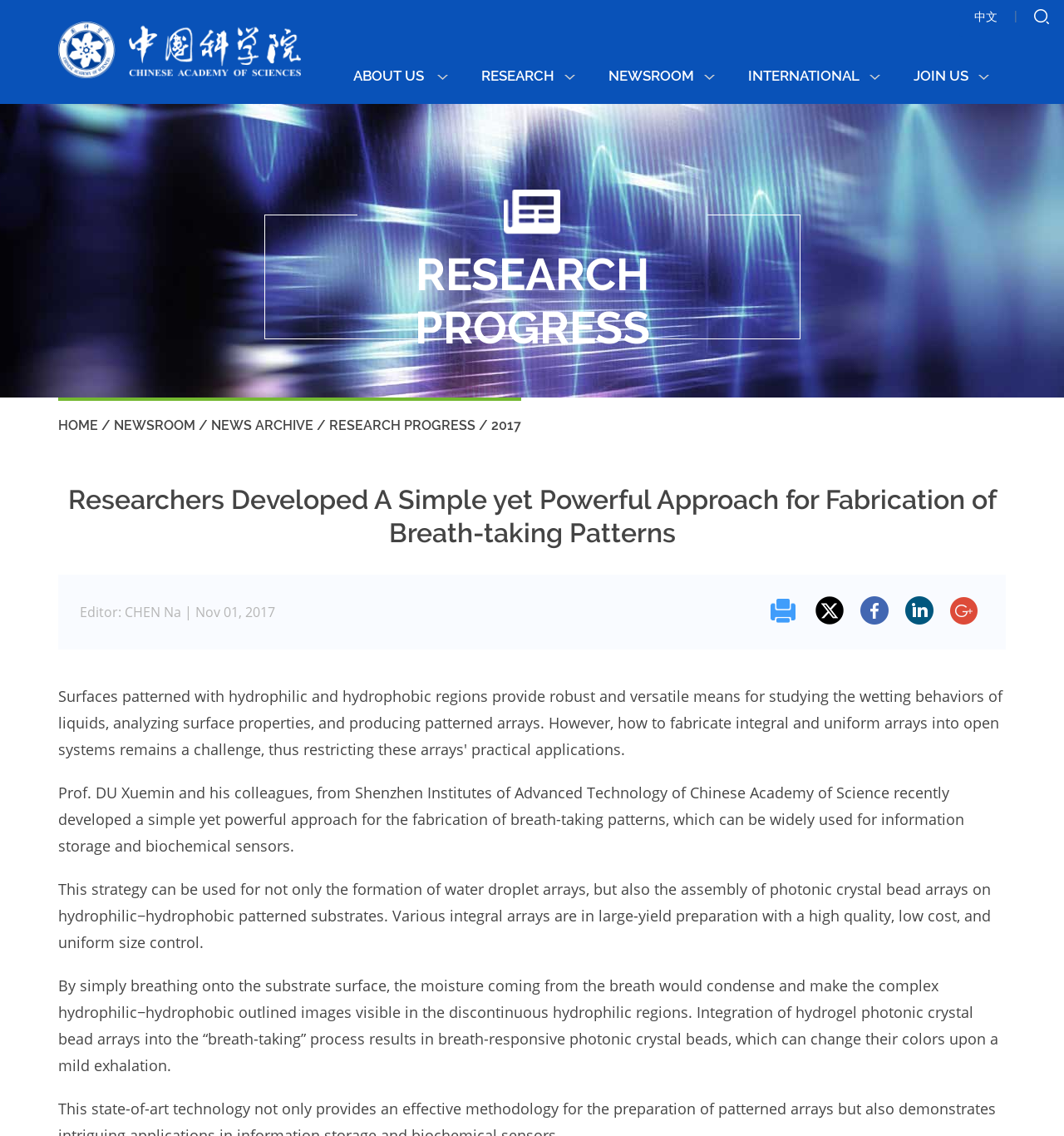Please give a succinct answer using a single word or phrase:
What is the function of the photonic crystal beads?

change colors upon exhalation